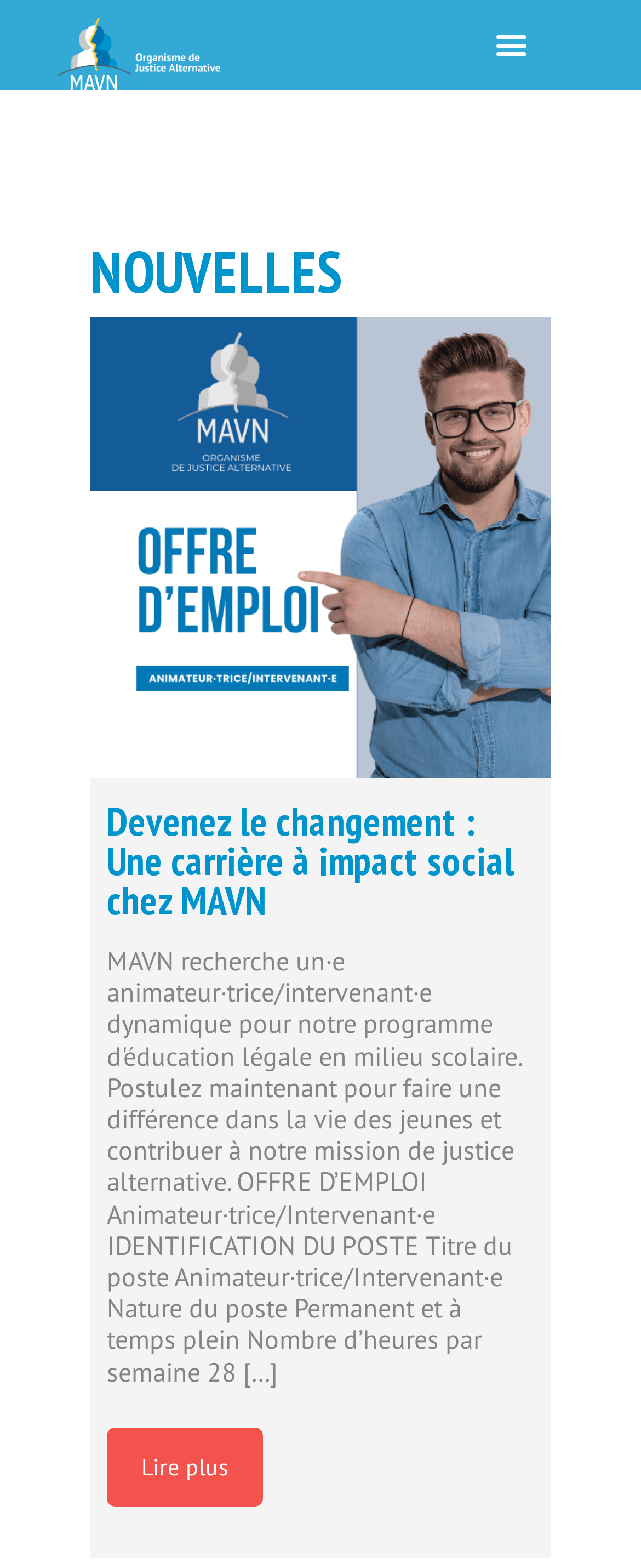What is the primary heading on this webpage?

INSCRIVEZ-VOUS À L’INFOLETTRE